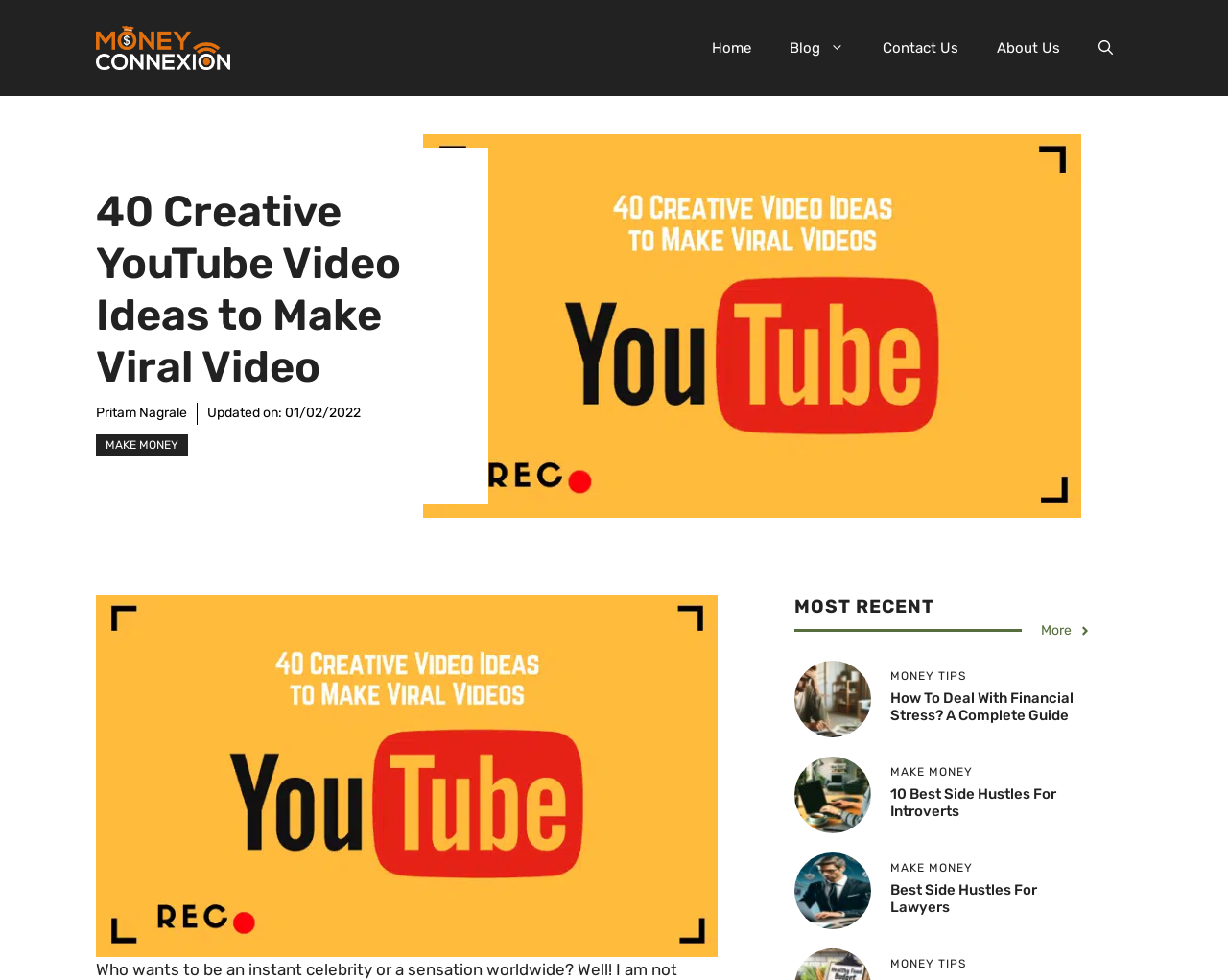What is the name of the website?
Give a one-word or short-phrase answer derived from the screenshot.

MoneyConnexion